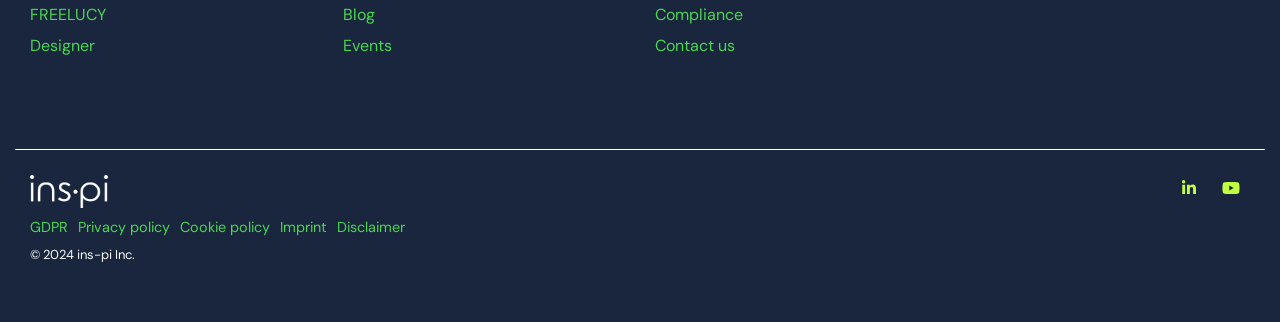Can you identify the bounding box coordinates of the clickable region needed to carry out this instruction: 'Go to Blog page'? The coordinates should be four float numbers within the range of 0 to 1, stated as [left, top, right, bottom].

[0.268, 0.019, 0.293, 0.074]